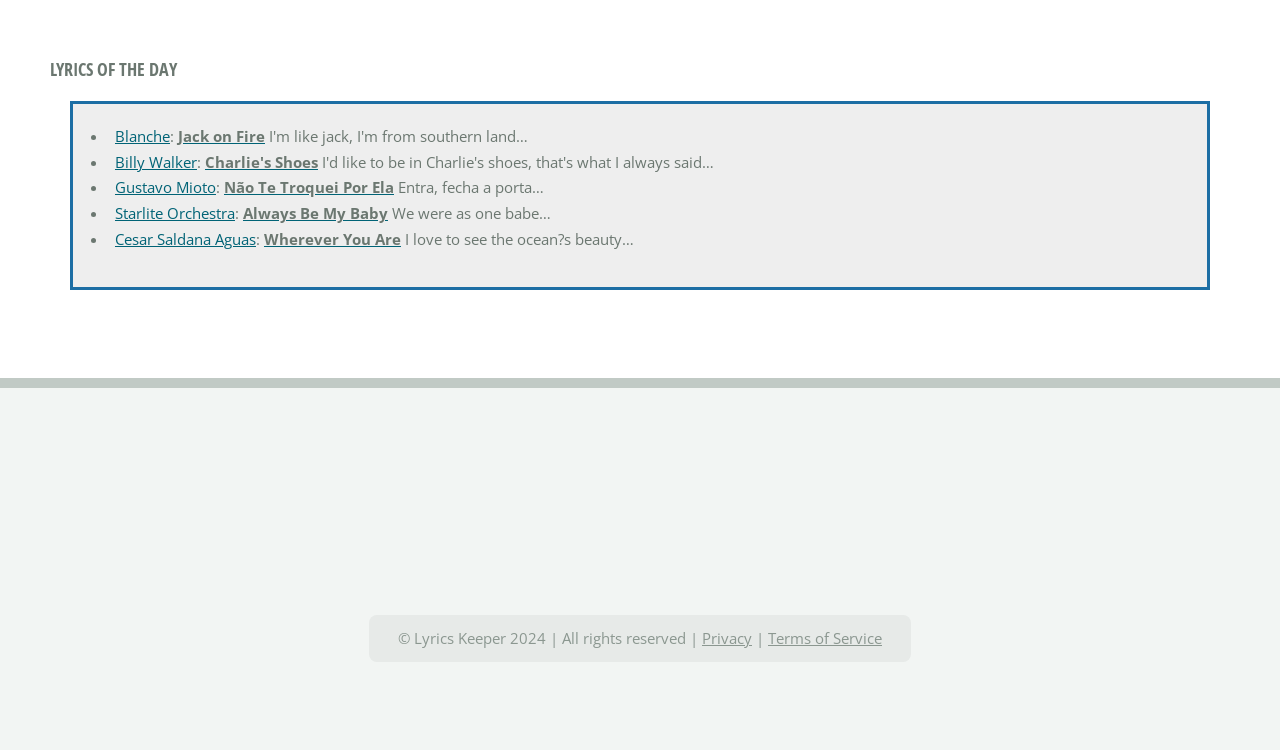Pinpoint the bounding box coordinates of the clickable element to carry out the following instruction: "Toggle the table of content."

None